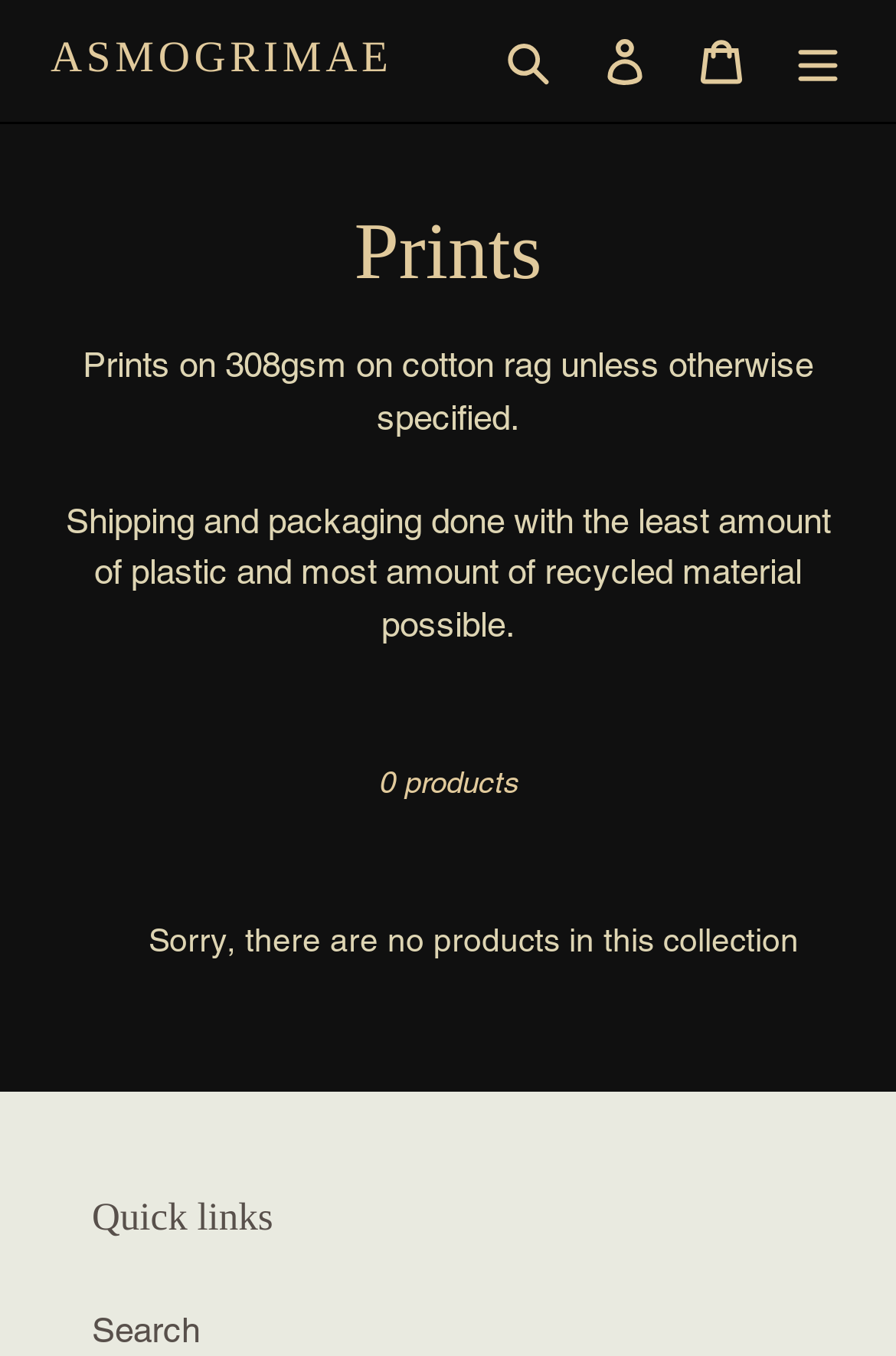What is the material used for prints?
Answer the question with just one word or phrase using the image.

cotton rag